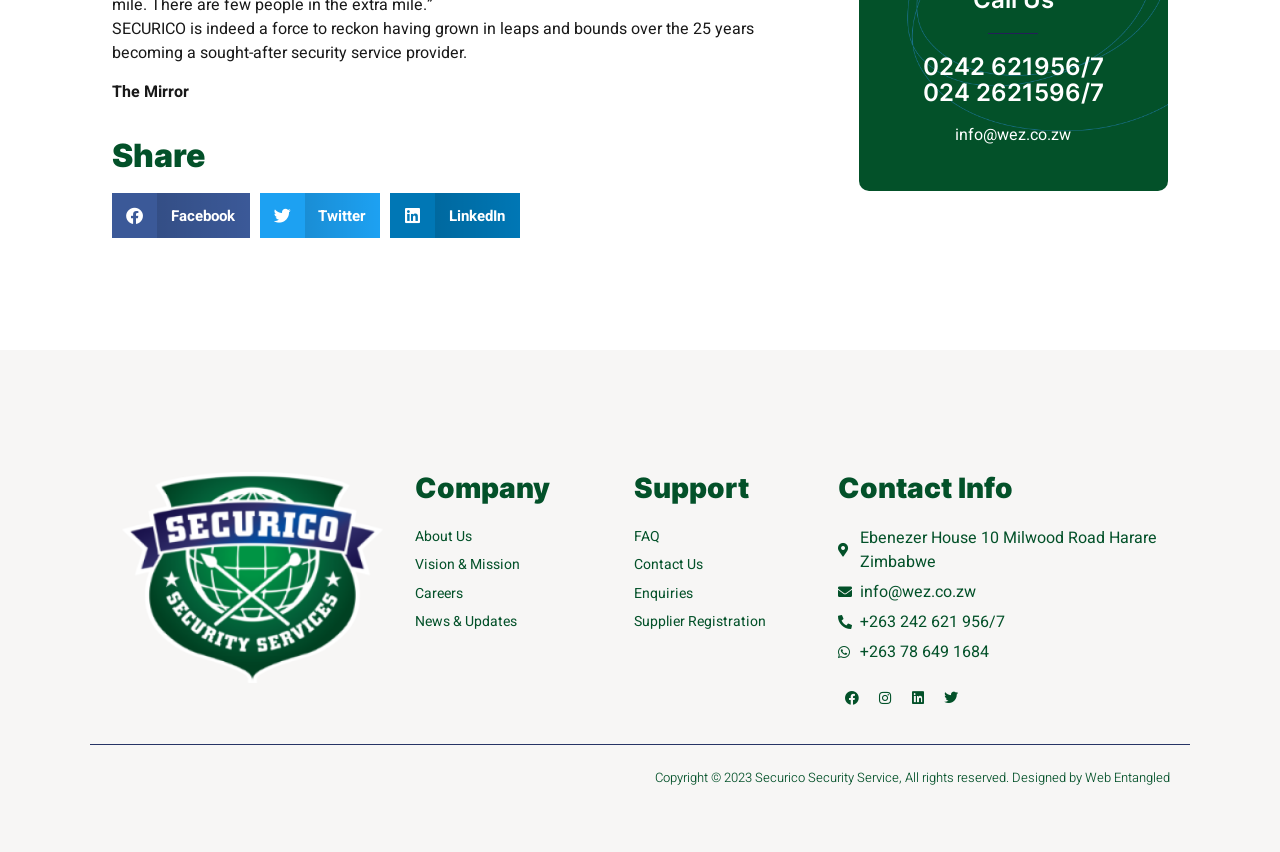How many social media links are there?
Using the image as a reference, deliver a detailed and thorough answer to the question.

There are four social media links at the bottom of the webpage, which are Facebook, Instagram, LinkedIn, and Twitter. These links are represented by icons and can be found in the links with IDs 1161, 1163, 1165, and 1167 respectively.